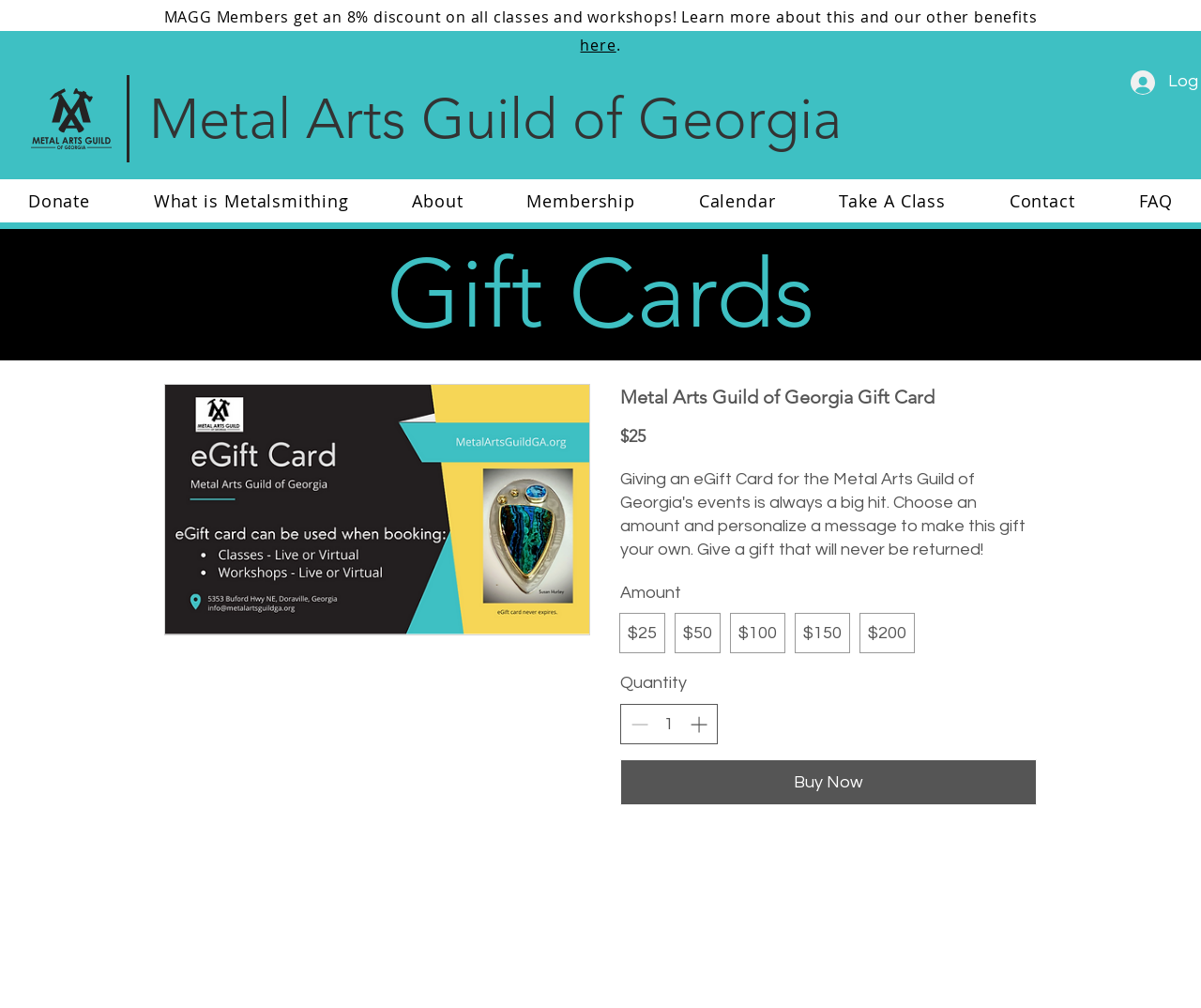Find the bounding box coordinates of the clickable area required to complete the following action: "Buy Now".

[0.516, 0.753, 0.863, 0.799]